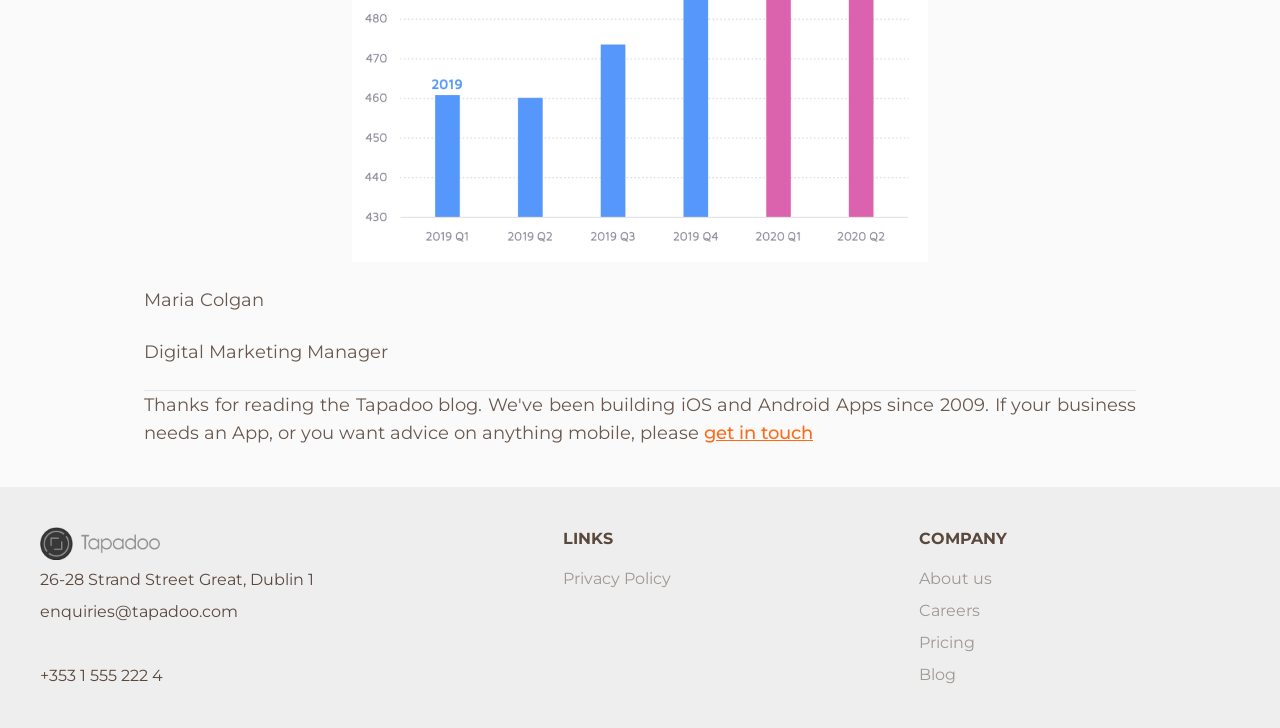Give a short answer using one word or phrase for the question:
What is the company name?

Tapadoo